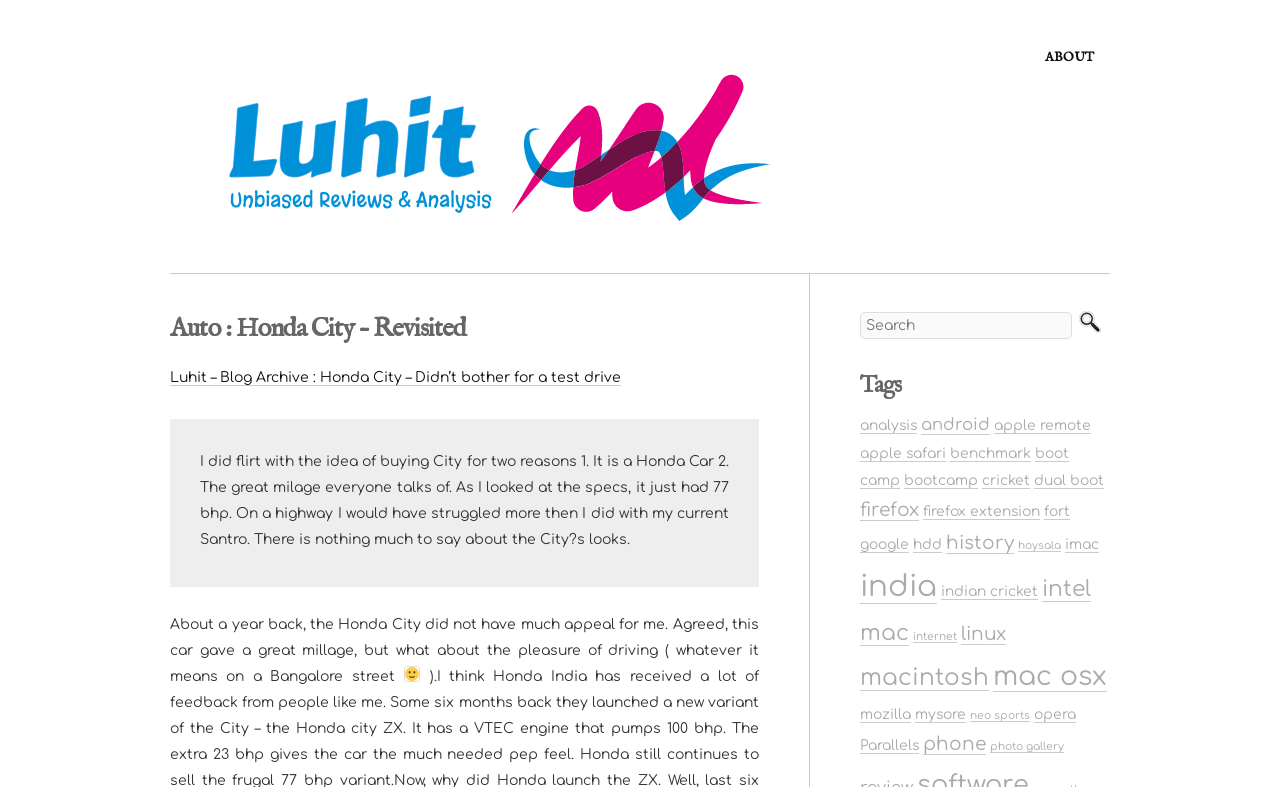Provide the bounding box coordinates of the area you need to click to execute the following instruction: "Read the blog post about Honda City".

[0.133, 0.47, 0.485, 0.49]